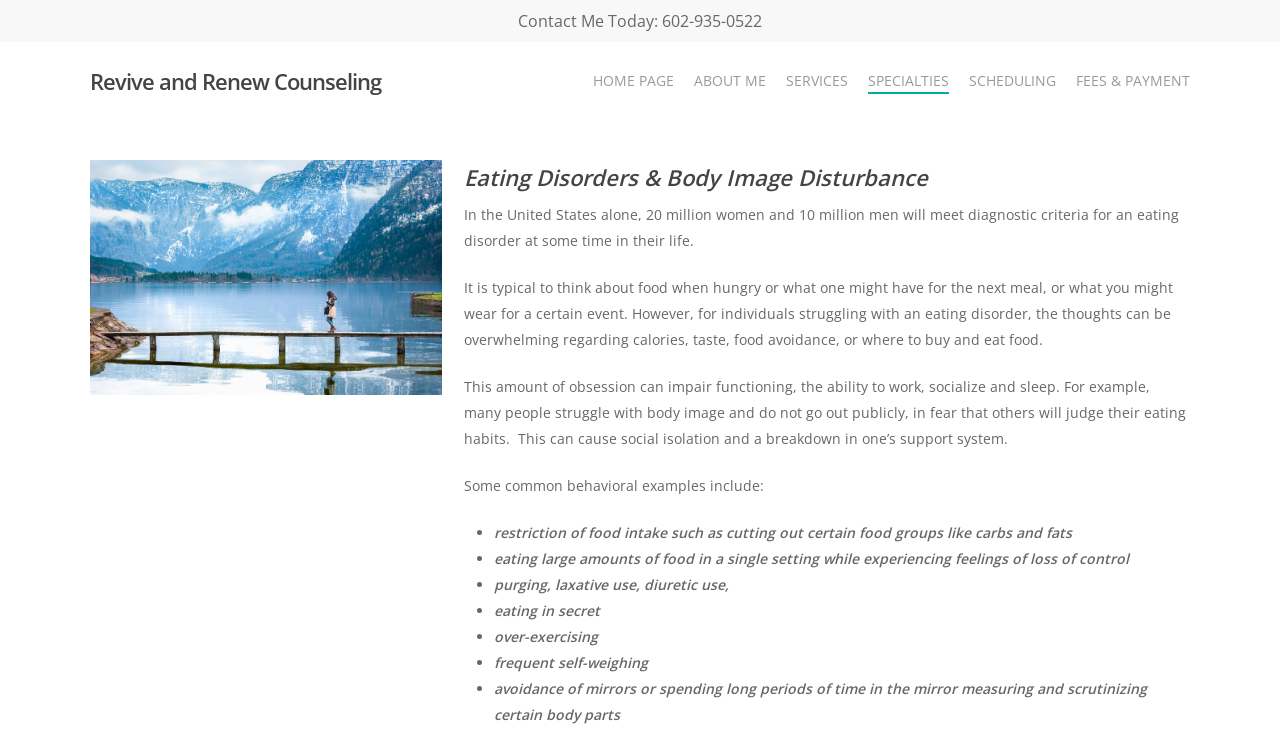Please study the image and answer the question comprehensively:
What is the phone number to contact?

The phone number to contact is located at the top of the webpage, in a static text element with the label 'Contact Me Today'. The number is 602-935-0522.